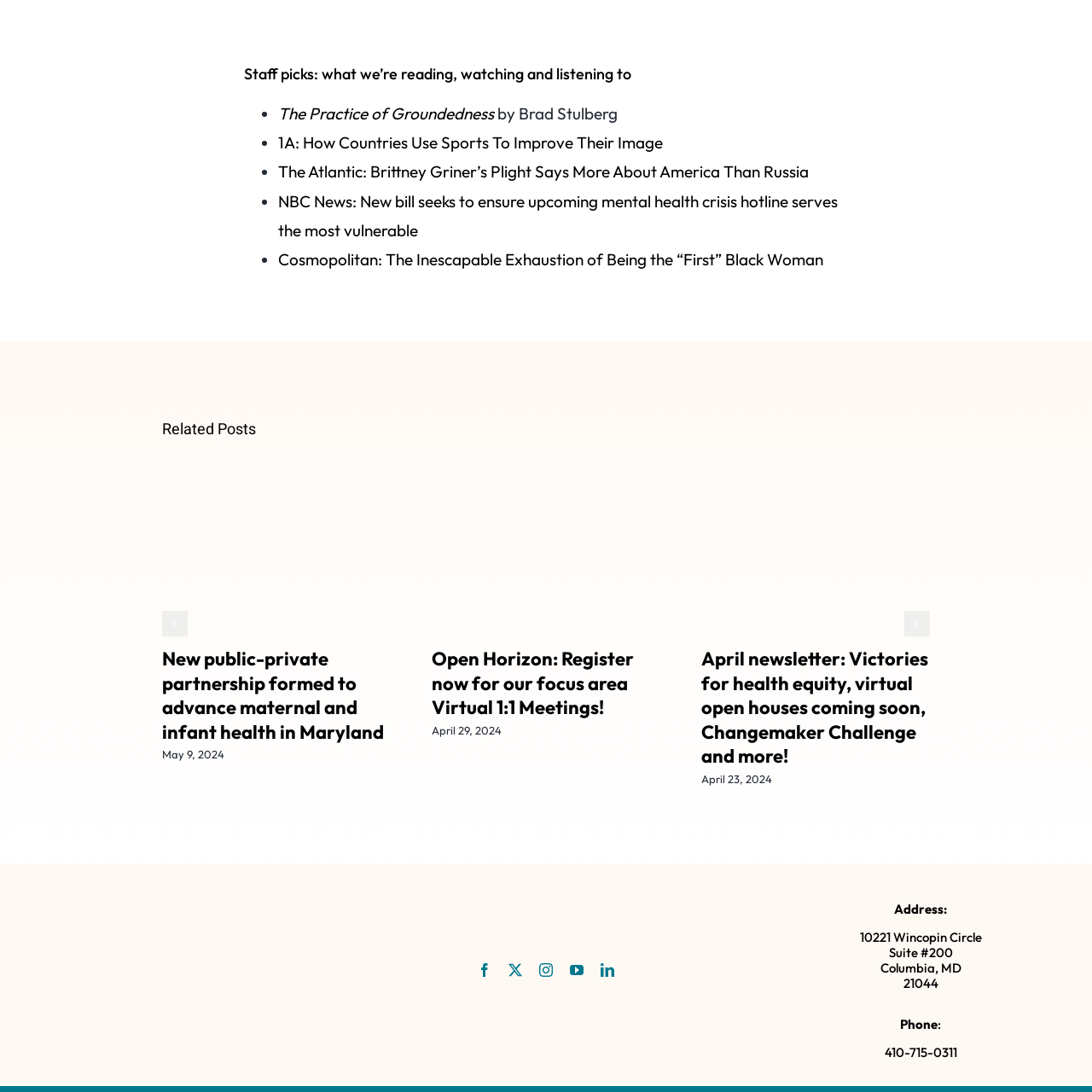What is the focus of the initiative?
Analyze the image within the red frame and provide a concise answer using only one word or a short phrase.

Maternal and infant health